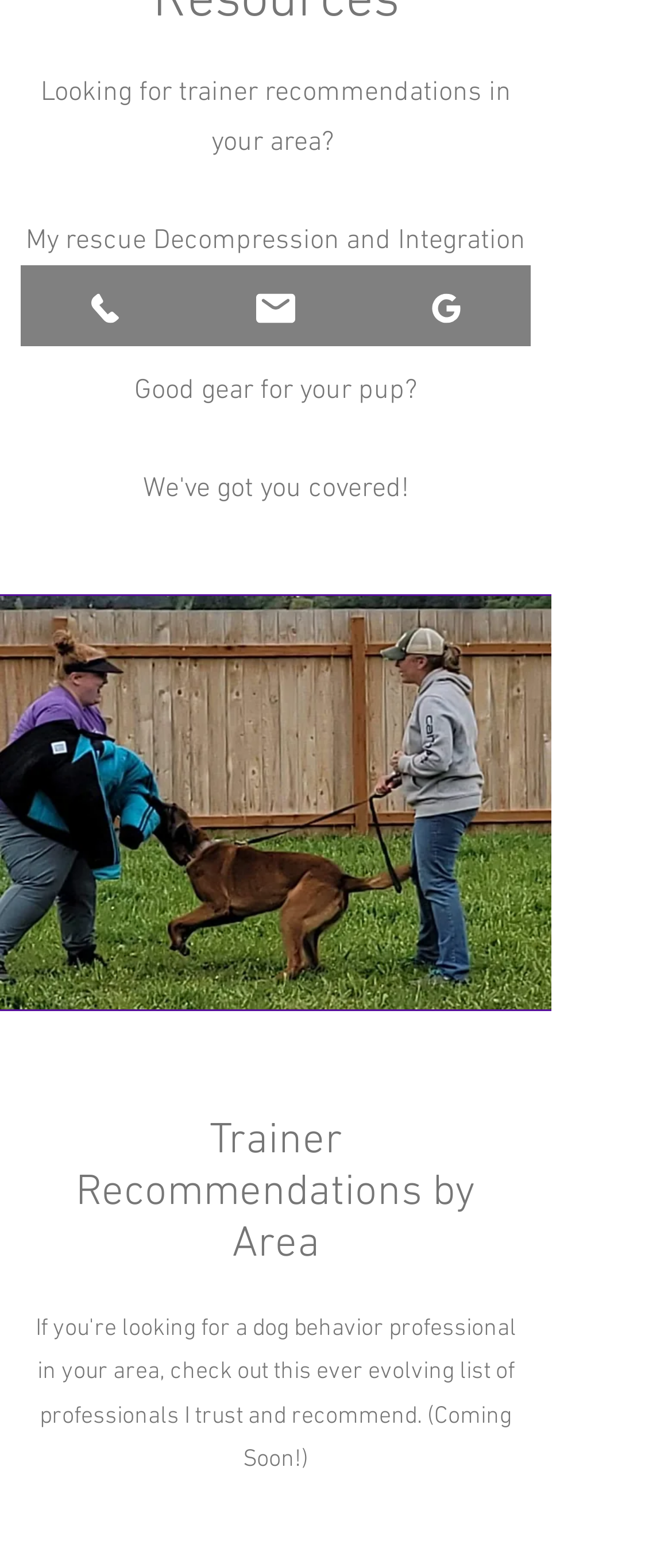Given the description "Email", provide the bounding box coordinates of the corresponding UI element.

[0.284, 0.169, 0.537, 0.221]